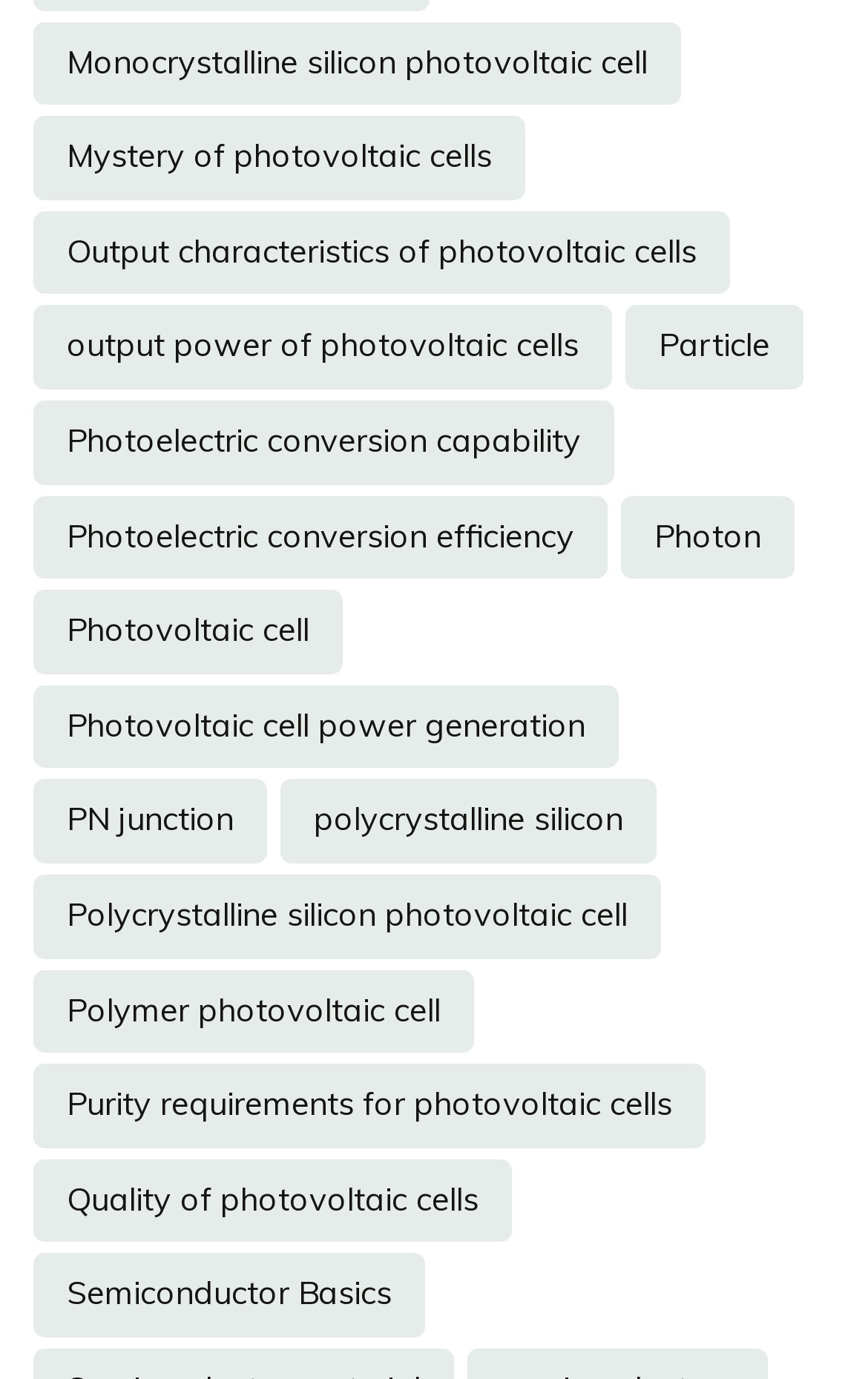Determine the bounding box coordinates of the section I need to click to execute the following instruction: "Explore Particle". Provide the coordinates as four float numbers between 0 and 1, i.e., [left, top, right, bottom].

[0.721, 0.222, 0.926, 0.282]